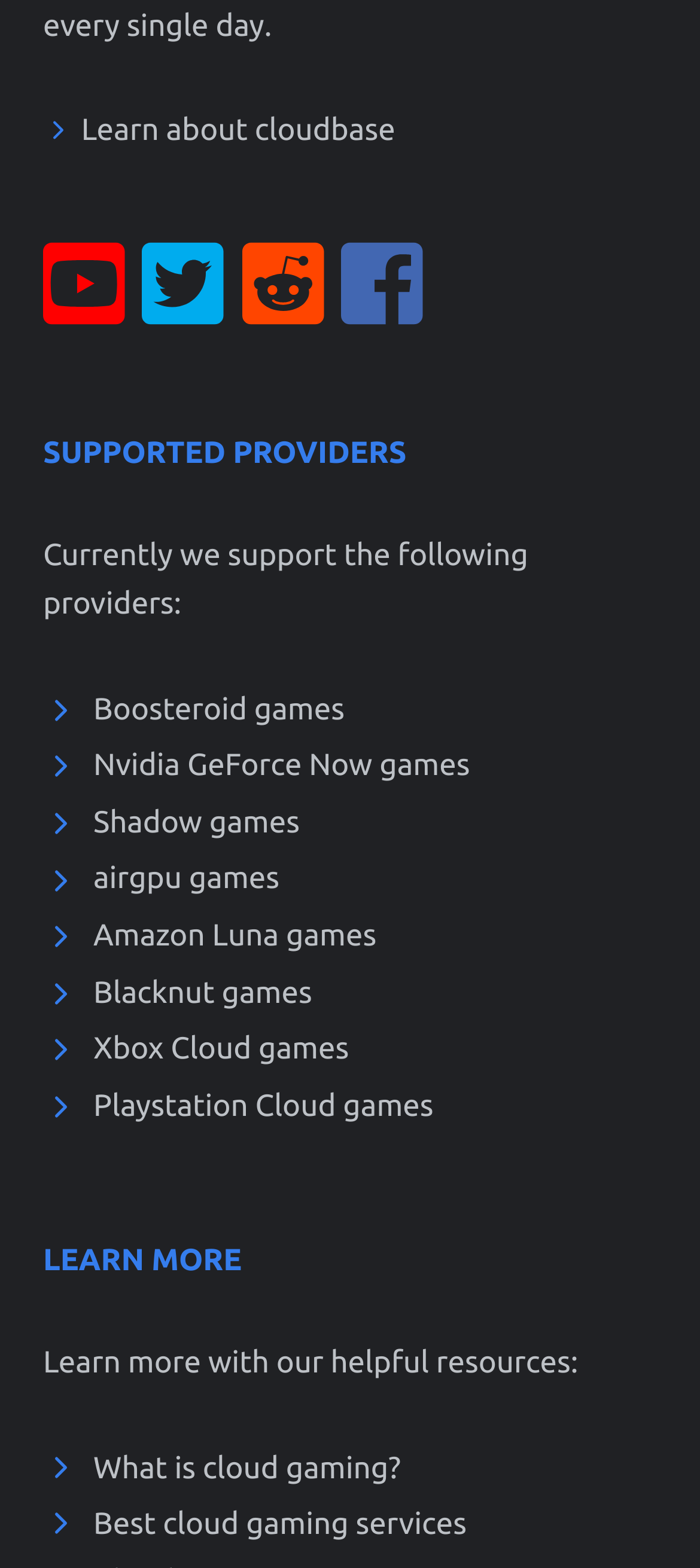Determine the bounding box coordinates of the clickable element to achieve the following action: 'Visit Jasper Job Home'. Provide the coordinates as four float values between 0 and 1, formatted as [left, top, right, bottom].

None